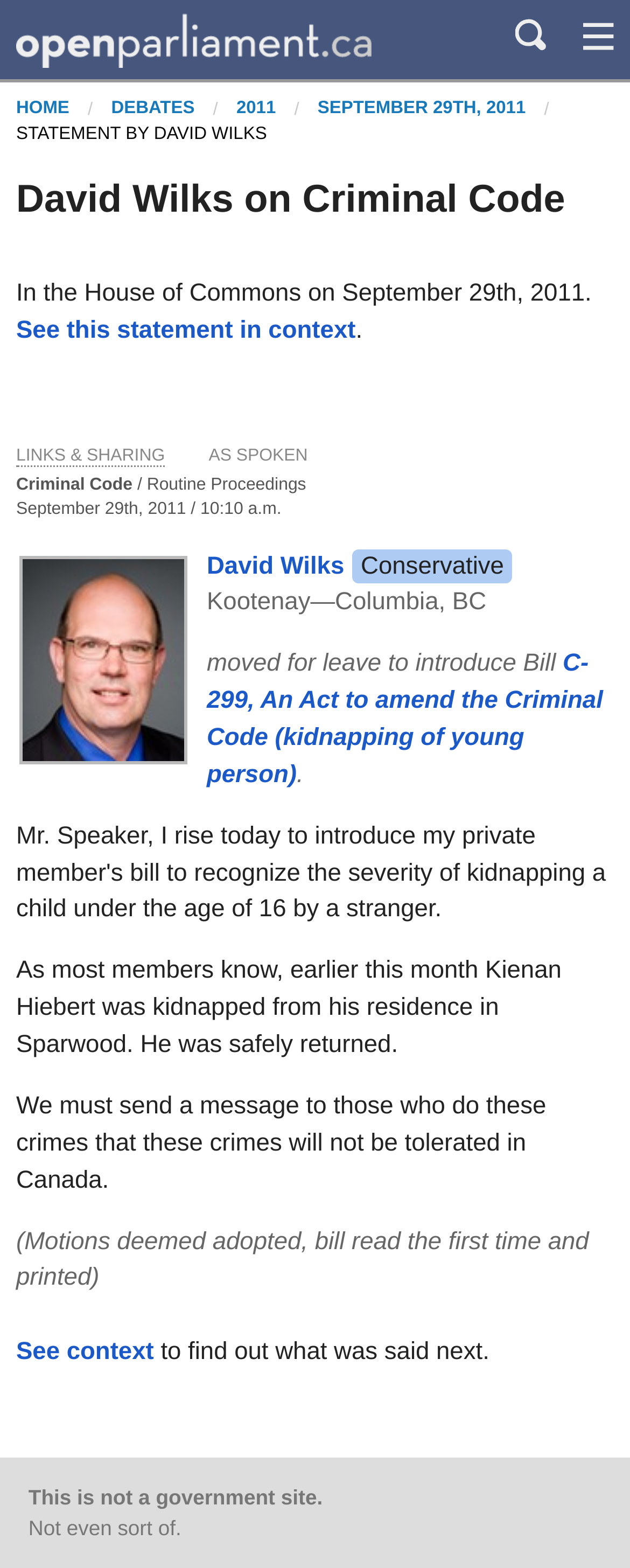Please identify the bounding box coordinates of the element I should click to complete this instruction: 'read the bill C-299 details'. The coordinates should be given as four float numbers between 0 and 1, like this: [left, top, right, bottom].

[0.328, 0.415, 0.957, 0.503]